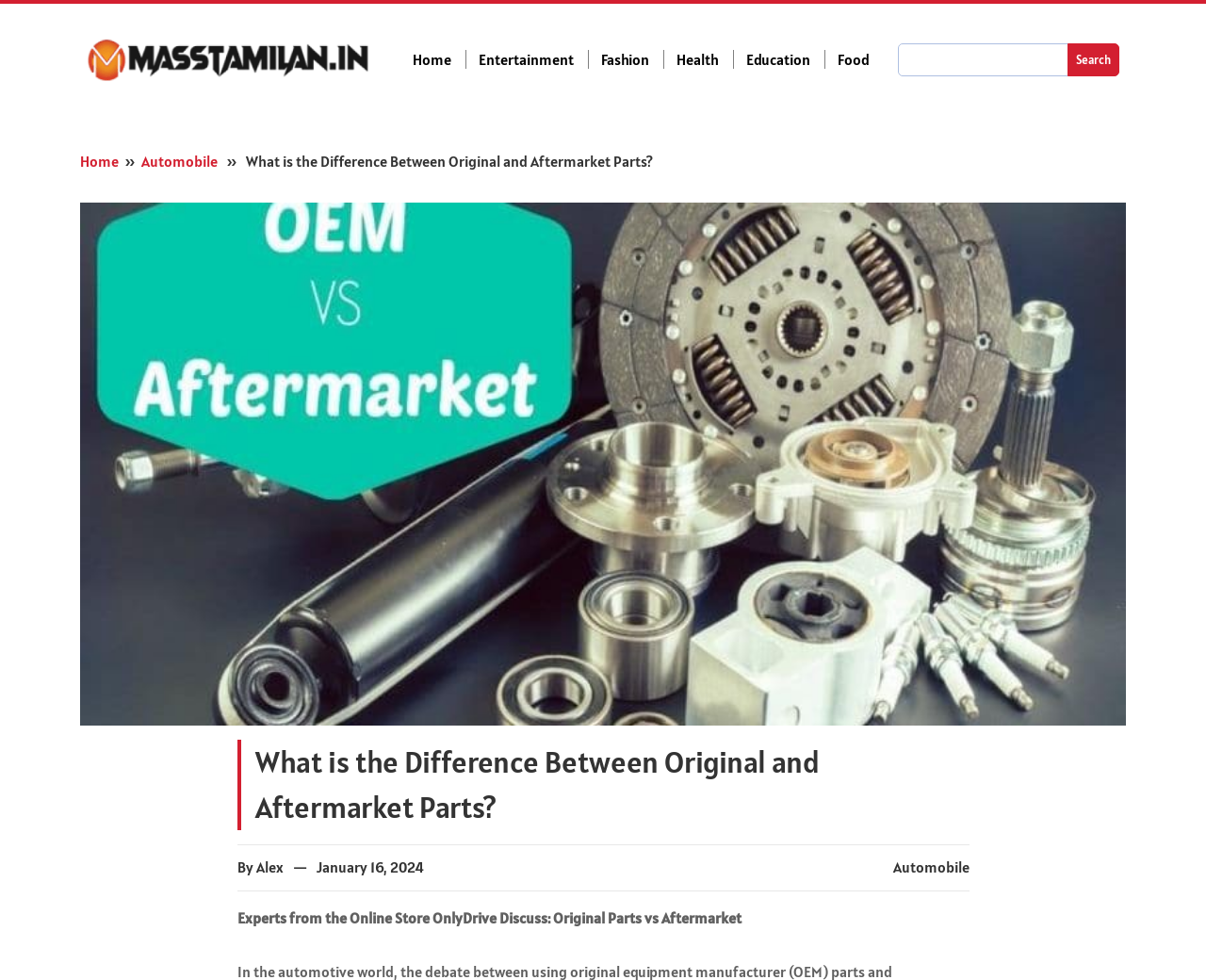Specify the bounding box coordinates of the region I need to click to perform the following instruction: "Check the post by Alex". The coordinates must be four float numbers in the range of 0 to 1, i.e., [left, top, right, bottom].

[0.212, 0.875, 0.235, 0.895]